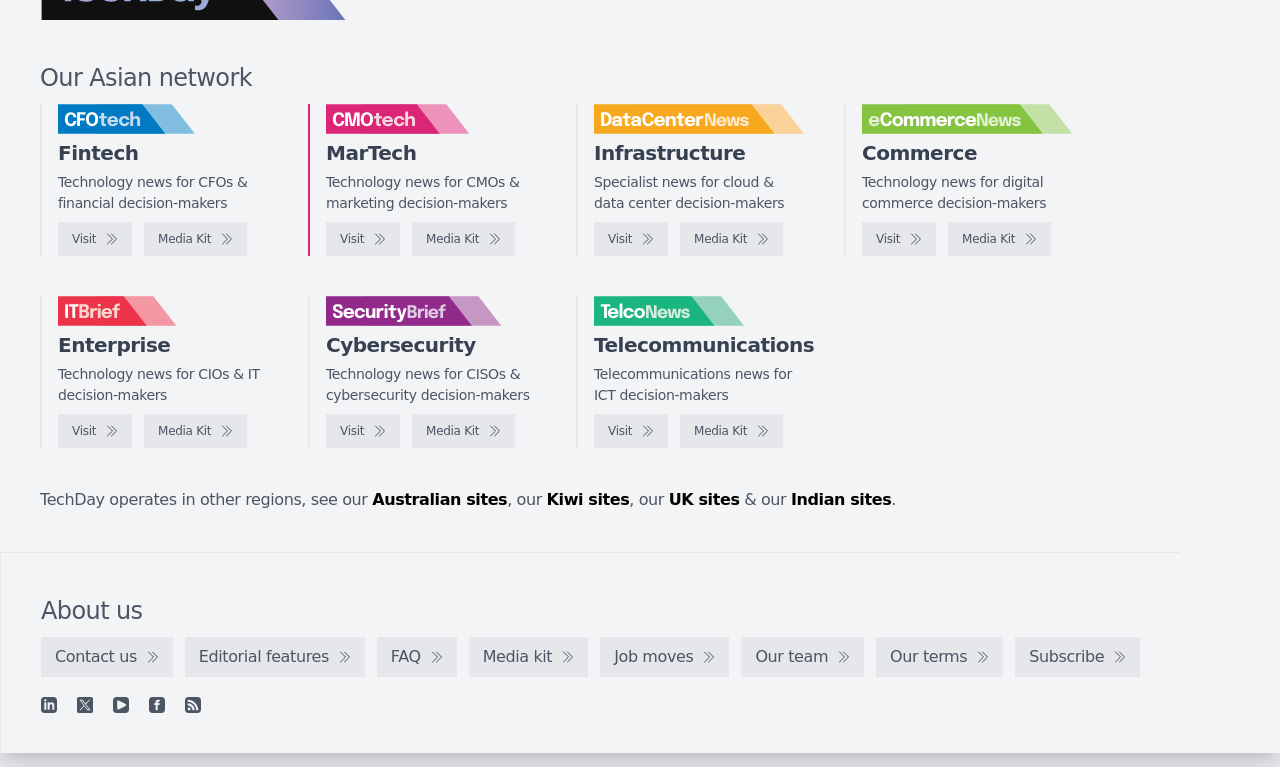Please locate the bounding box coordinates of the element that needs to be clicked to achieve the following instruction: "View Media Kit of CMOtech". The coordinates should be four float numbers between 0 and 1, i.e., [left, top, right, bottom].

[0.322, 0.289, 0.402, 0.334]